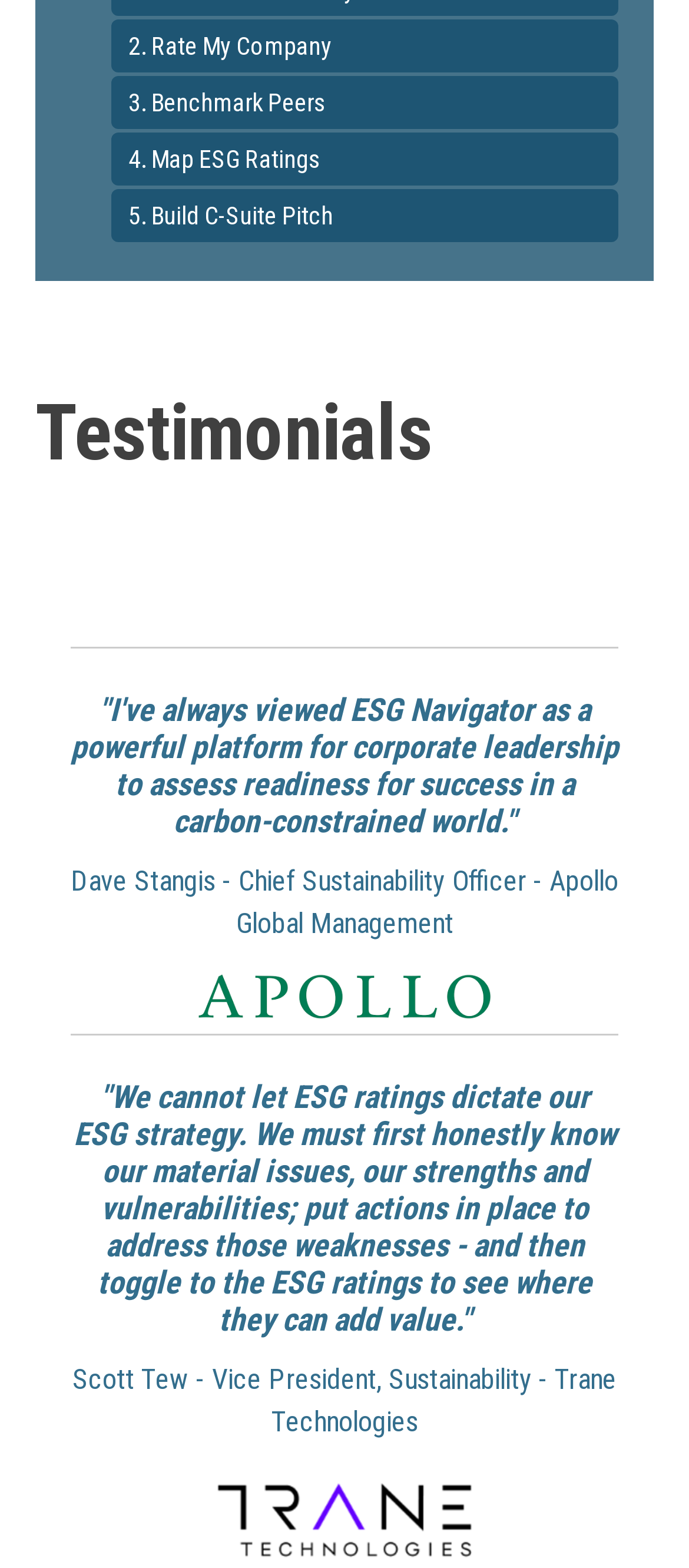For the following element description, predict the bounding box coordinates in the format (top-left x, top-left y, bottom-right x, bottom-right y). All values should be floating point numbers between 0 and 1. Description: 5. Build C-Suite Pitch

[0.16, 0.121, 0.897, 0.155]